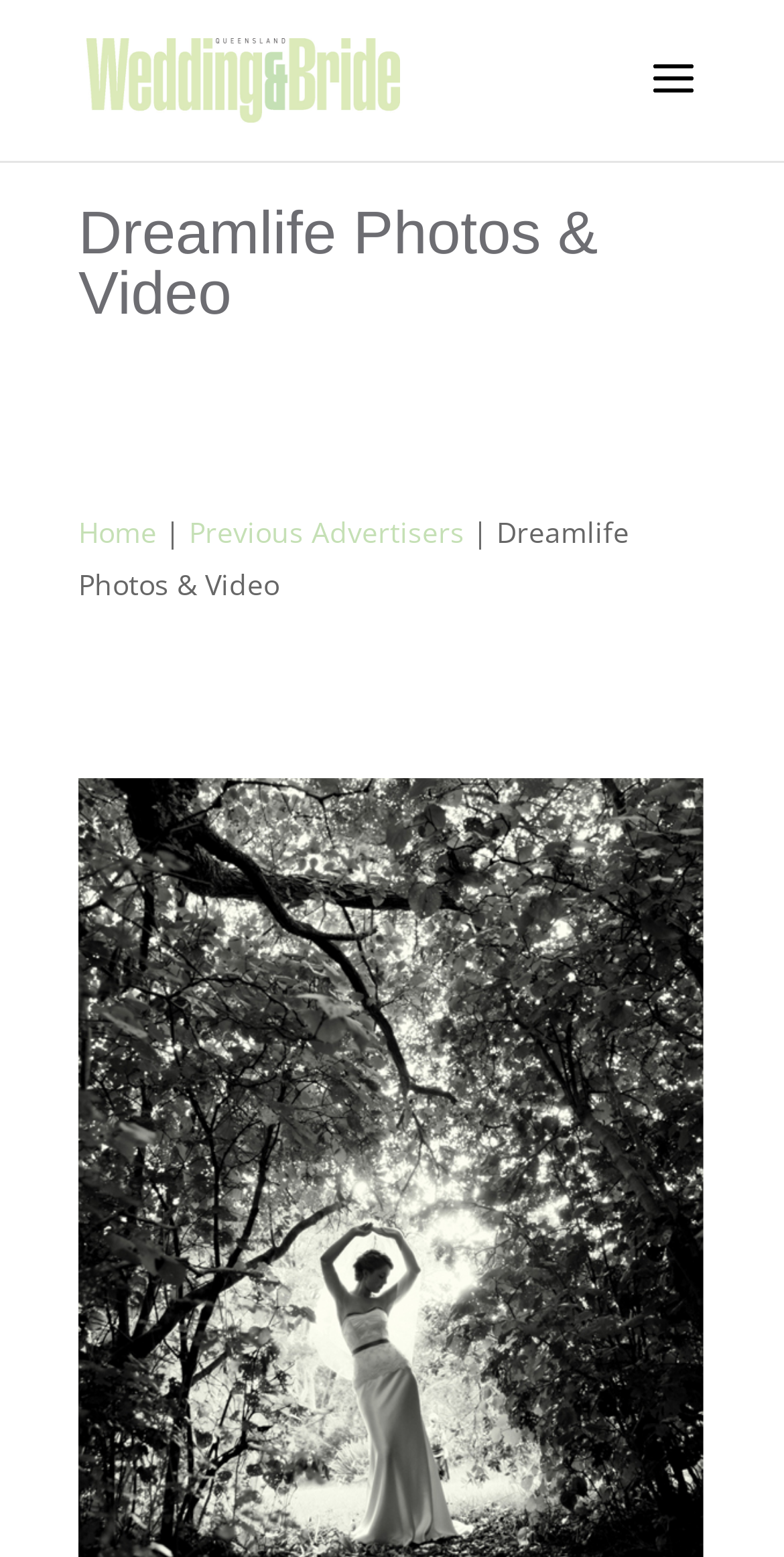What is the name of the magazine?
Analyze the image and provide a thorough answer to the question.

I found the answer by looking at the link element with the text 'Queensland Wedding and Bride Magazine' which is located at the top of the webpage.